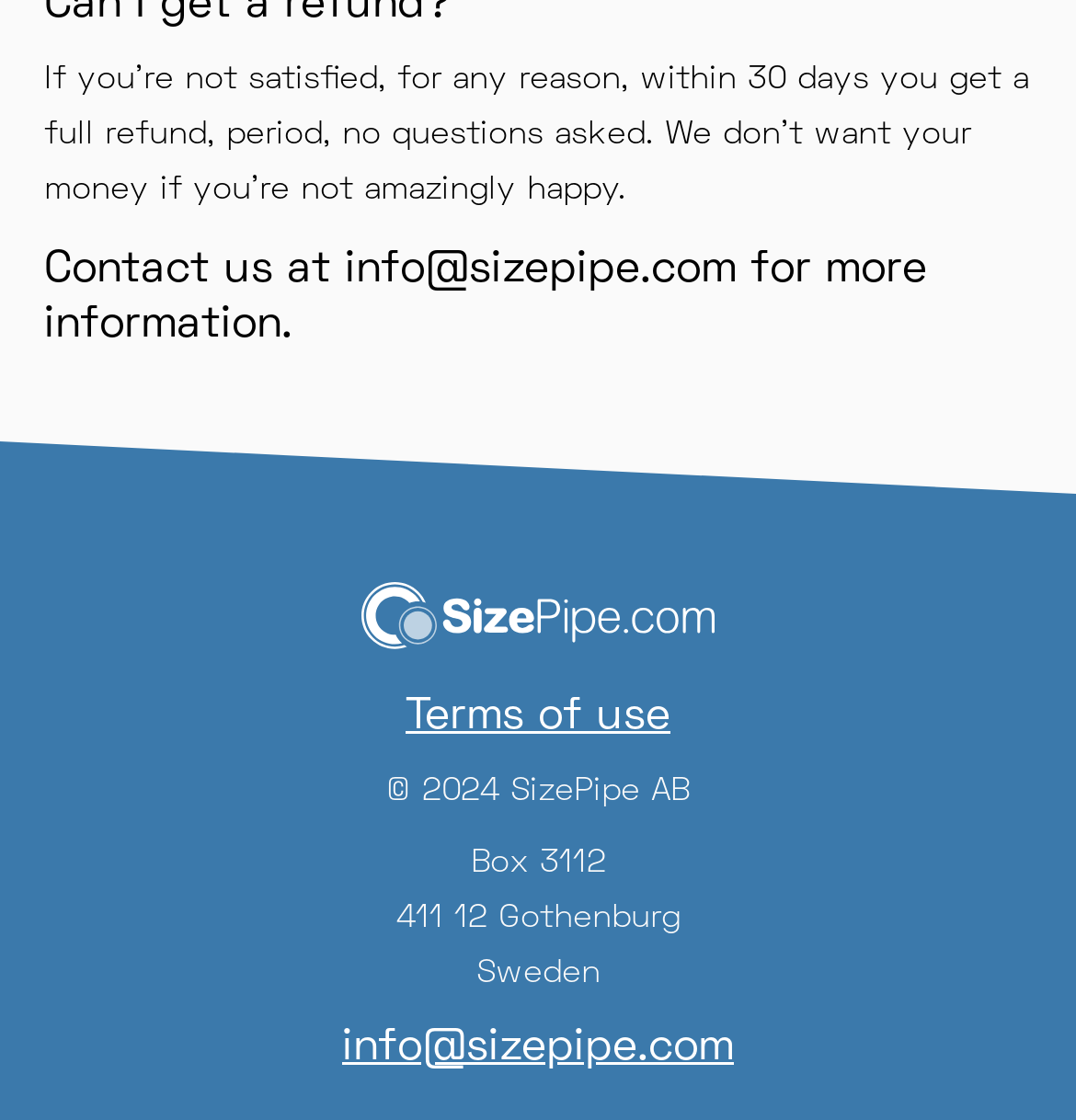Refer to the screenshot and give an in-depth answer to this question: What is the name of the company?

The company name can be found at the bottom of the webpage, in the static text element that says 'SizePipe AB'. This element is located below the copyright symbol and the year 2024.